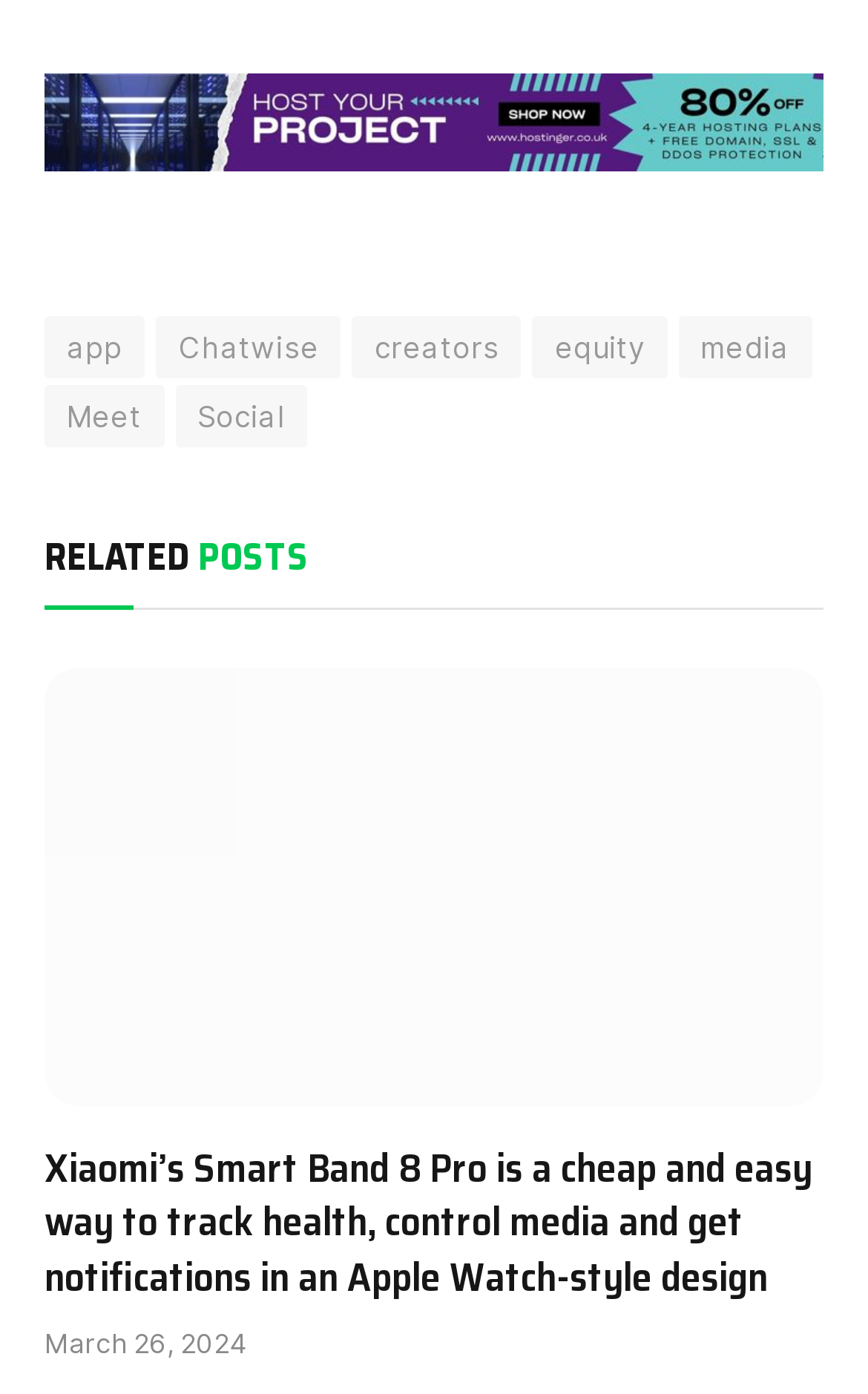How many images are in the article?
Use the image to answer the question with a single word or phrase.

2